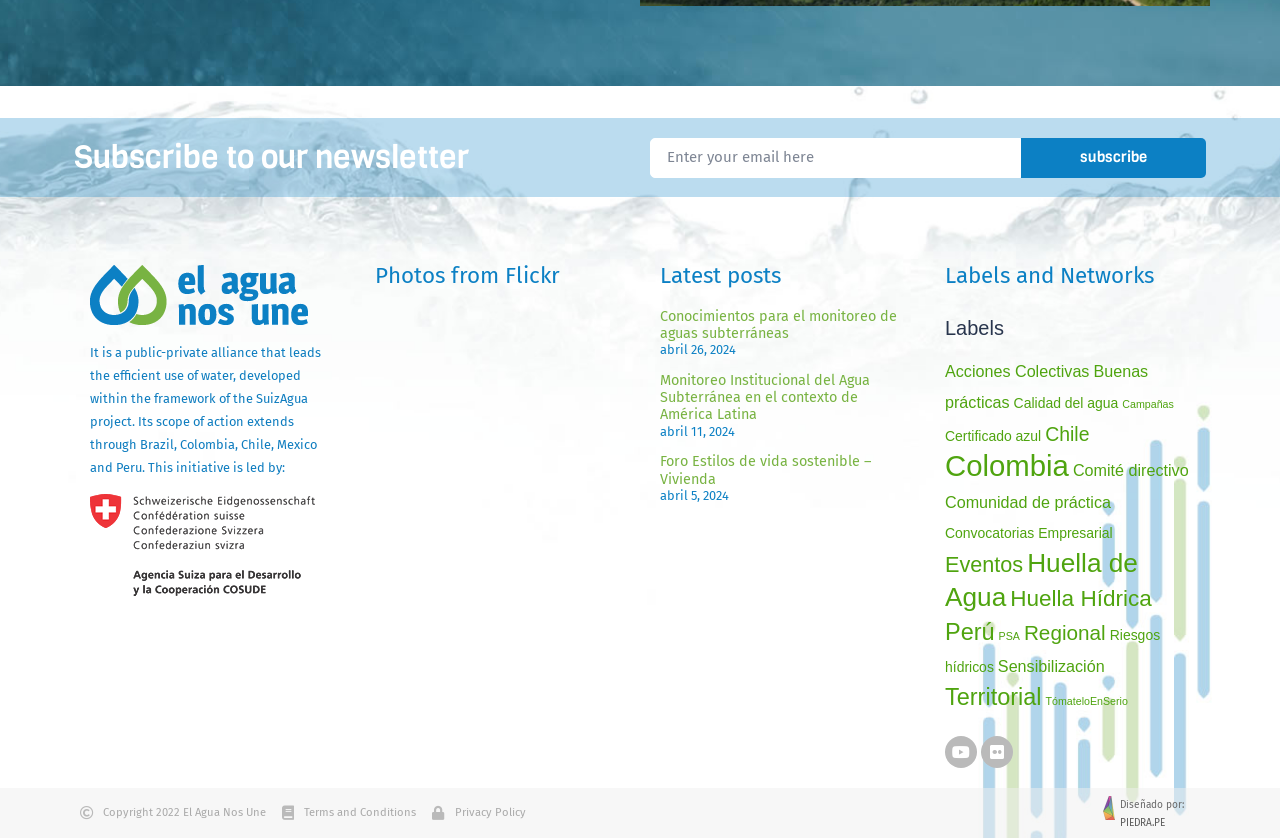How many links are there in the 'Labels and Networks' section?
Refer to the image and offer an in-depth and detailed answer to the question.

I counted the number of links under the 'Labels and Networks' section, starting from 'Acciones Colectivas (3 elementos)' to 'Youtube ', and found 20 links.